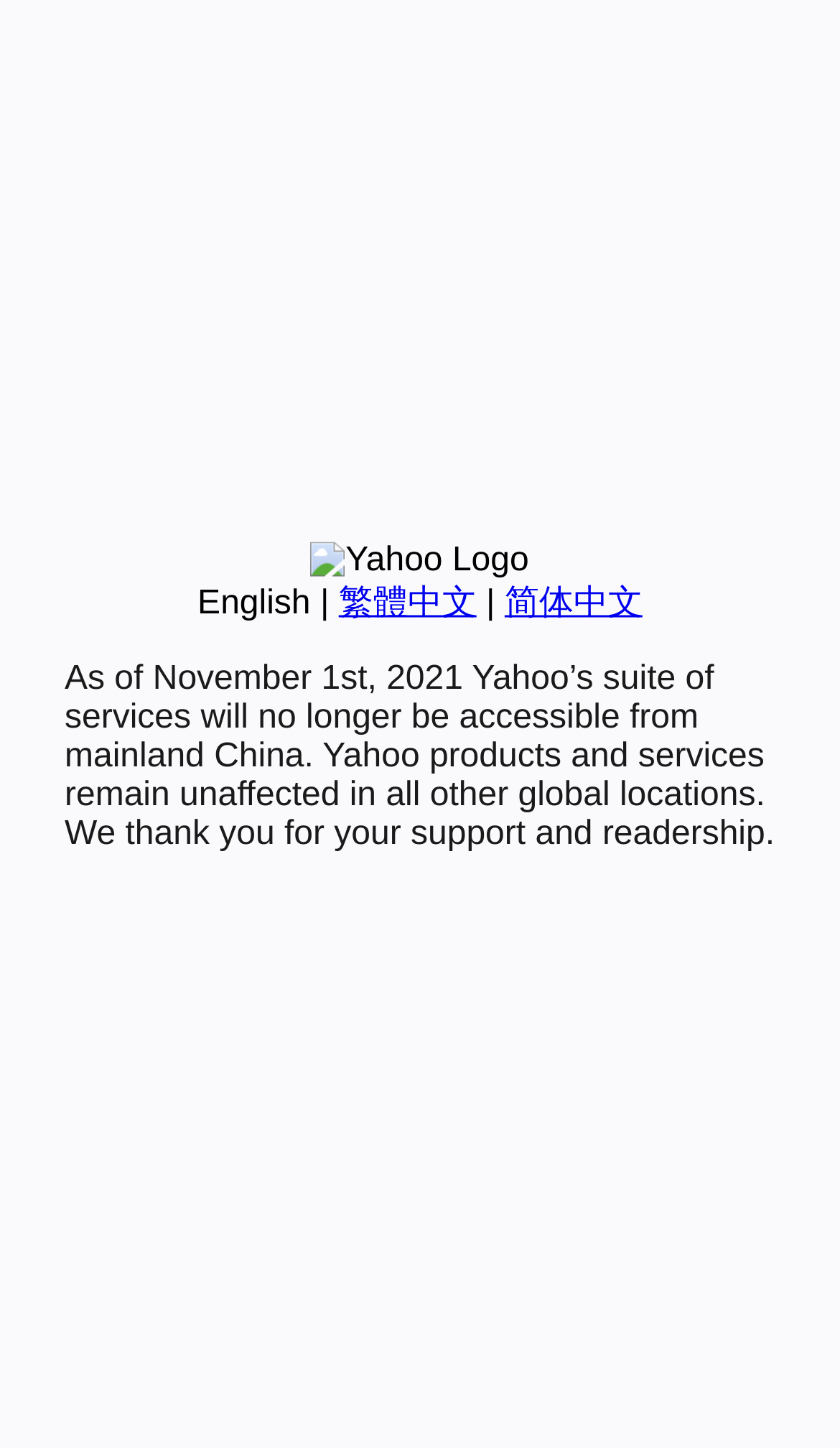From the screenshot, find the bounding box of the UI element matching this description: "English". Supply the bounding box coordinates in the form [left, top, right, bottom], each a float between 0 and 1.

[0.235, 0.404, 0.37, 0.429]